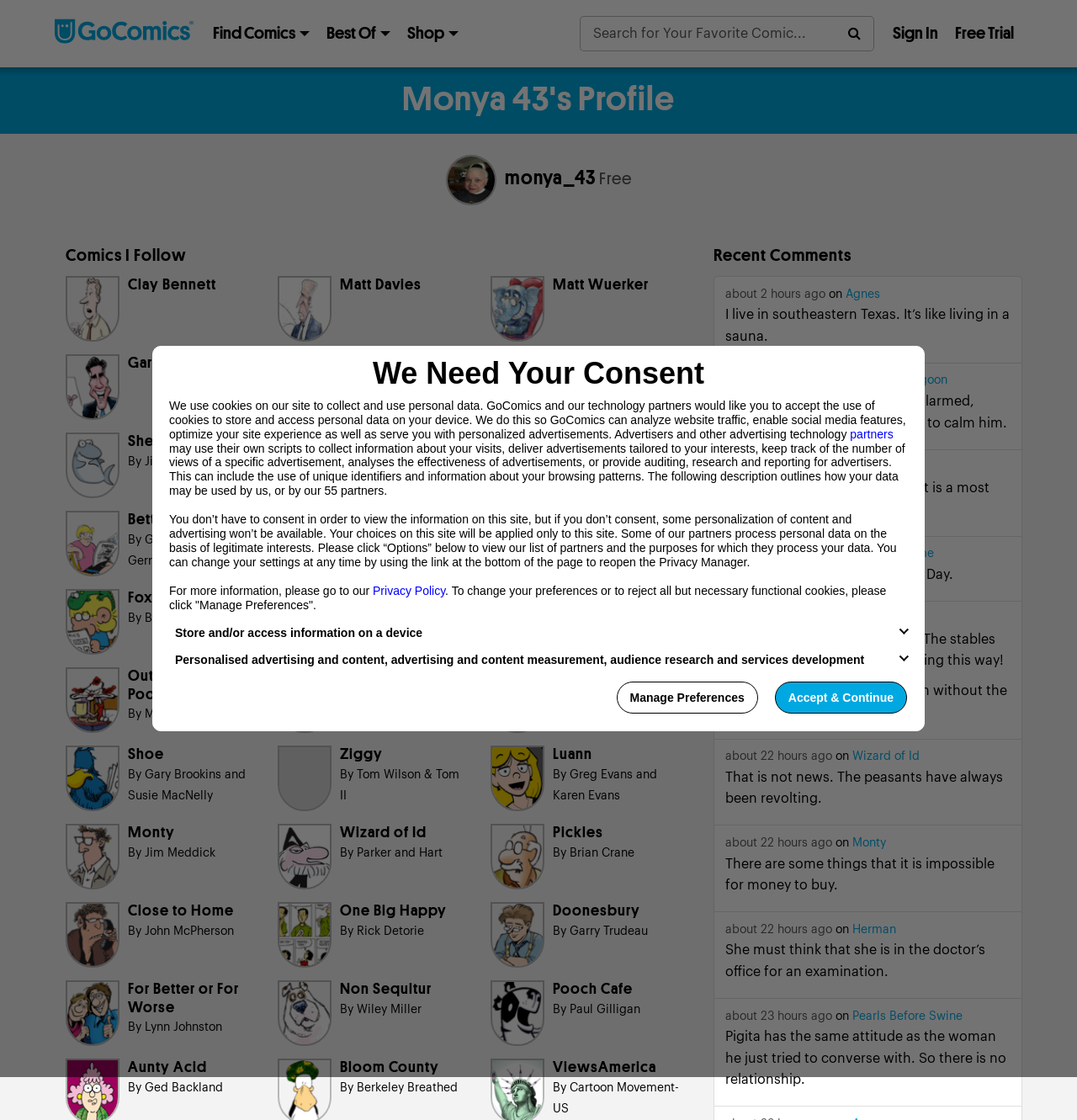Locate the UI element described as follows: "Agnes". Return the bounding box coordinates as four float numbers between 0 and 1 in the order [left, top, right, bottom].

[0.785, 0.257, 0.817, 0.268]